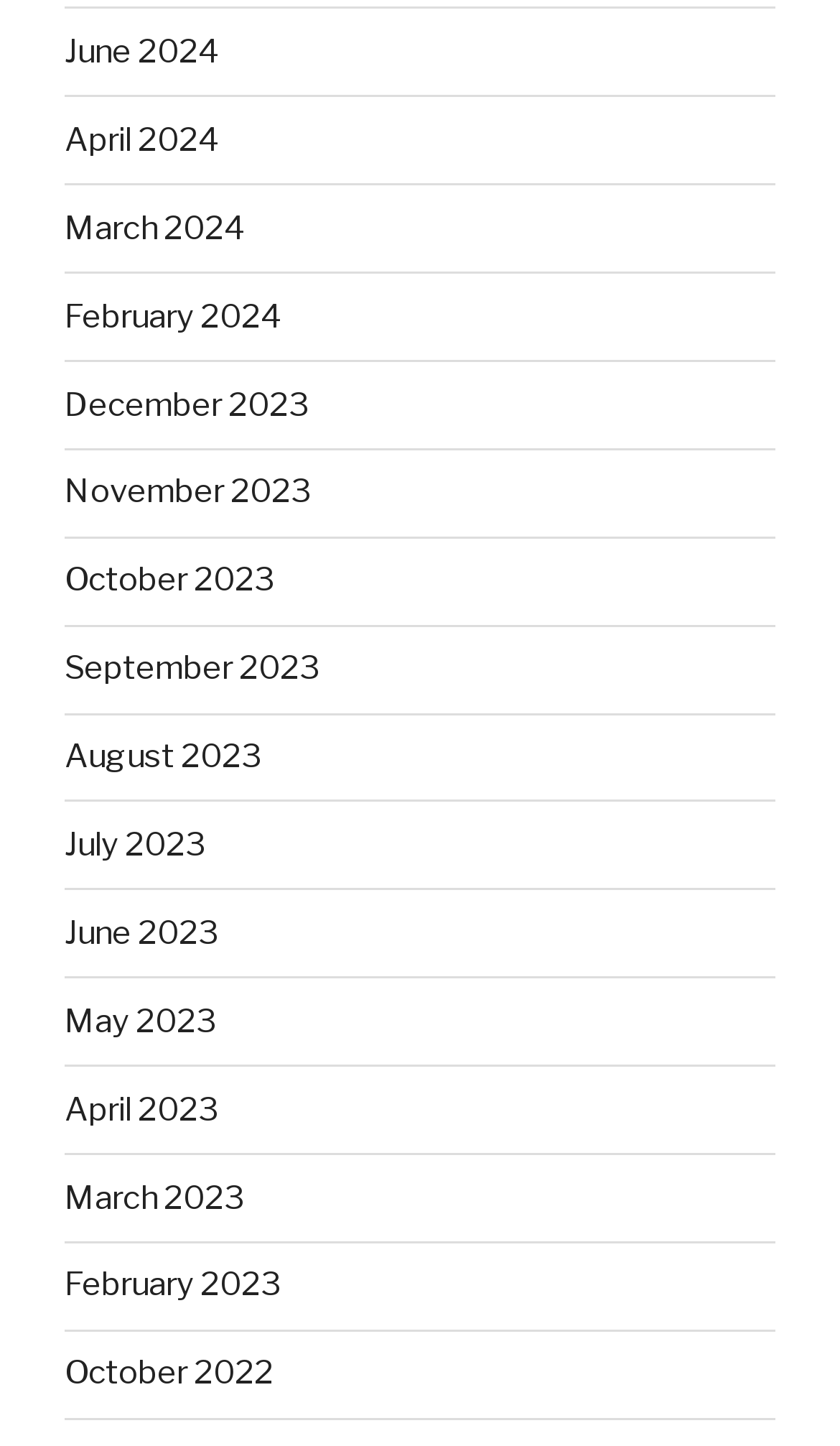What is the position of the link 'June 2023'?
Can you give a detailed and elaborate answer to the question?

By comparing the y1 and y2 coordinates of the links, I determined that the link 'June 2023' is located below the link 'May 2023' with a bounding box coordinate of [0.077, 0.632, 0.259, 0.659].